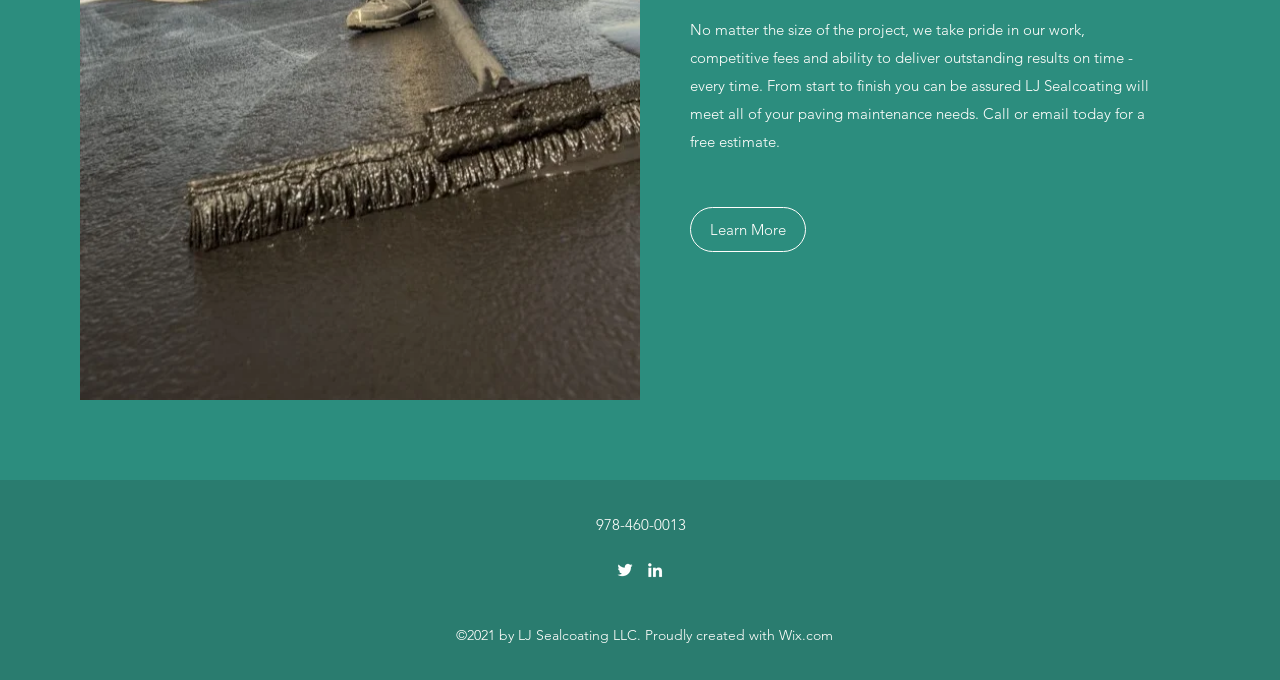Using the webpage screenshot and the element description Learn More, determine the bounding box coordinates. Specify the coordinates in the format (top-left x, top-left y, bottom-right x, bottom-right y) with values ranging from 0 to 1.

[0.539, 0.305, 0.63, 0.371]